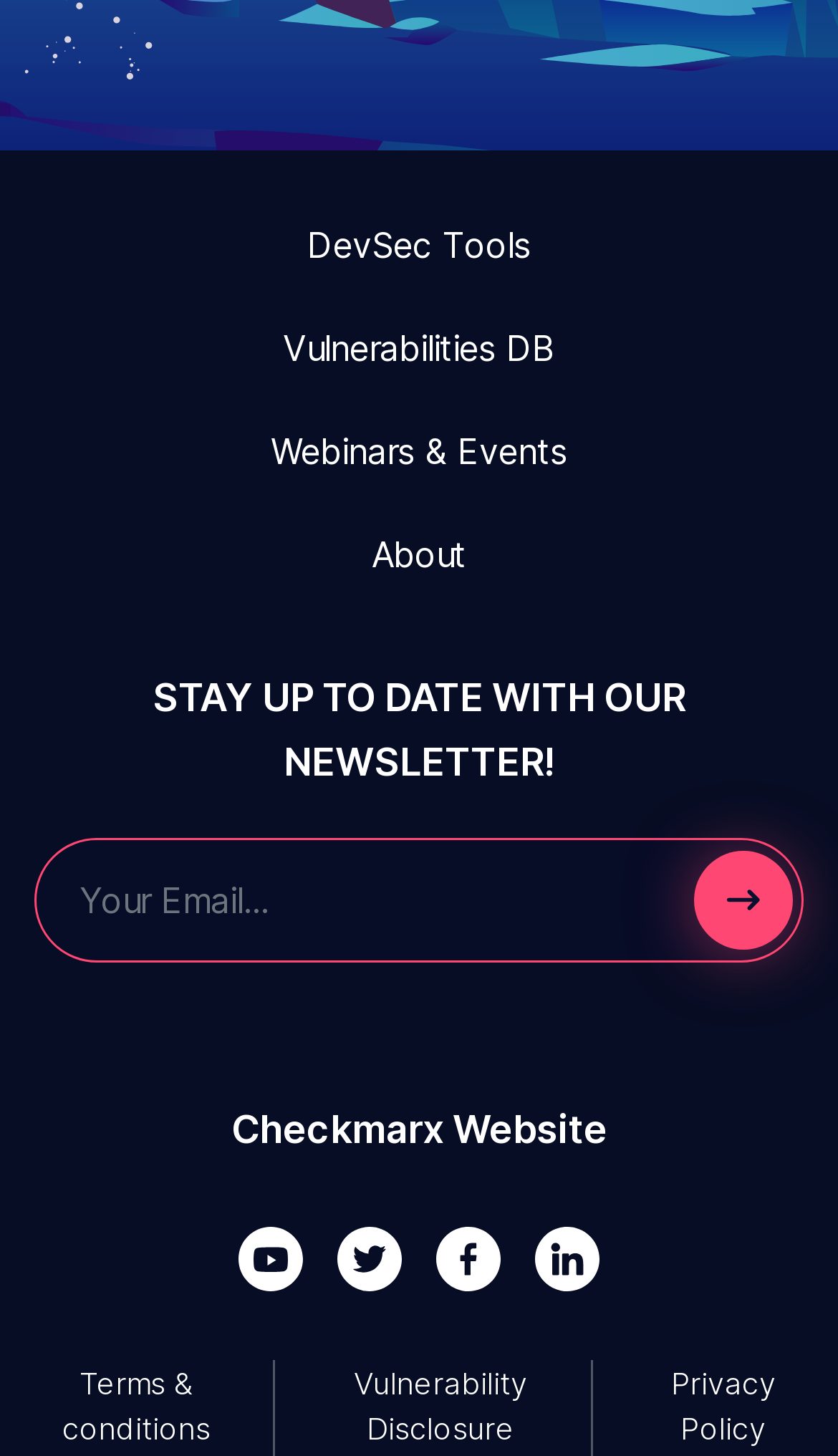Given the description of a UI element: "Share on X (Twitter)", identify the bounding box coordinates of the matching element in the webpage screenshot.

None